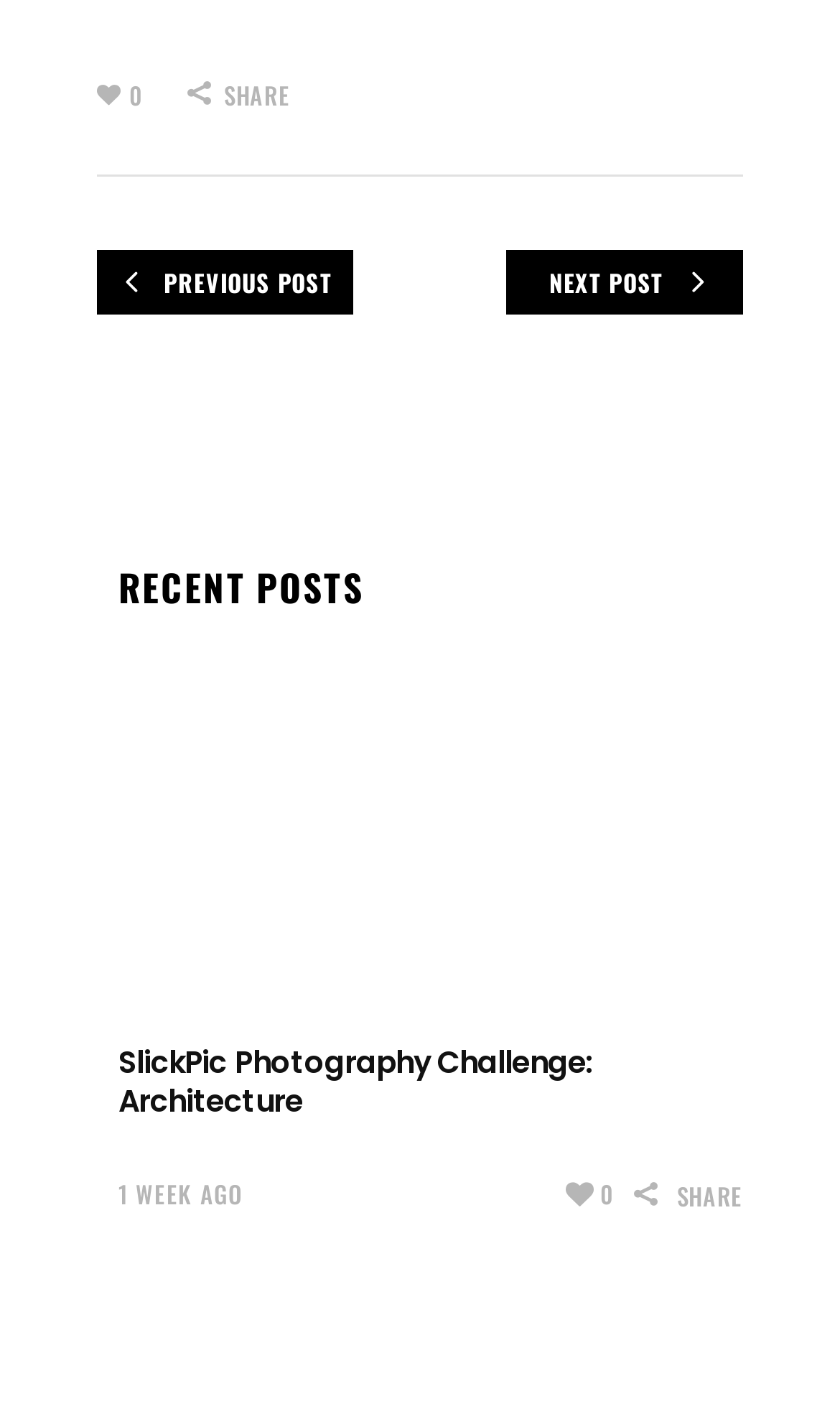What is the time period of the latest post?
Provide an in-depth and detailed answer to the question.

I looked at the link elements on the webpage and found that the latest post was posted '1 WEEK AGO'.